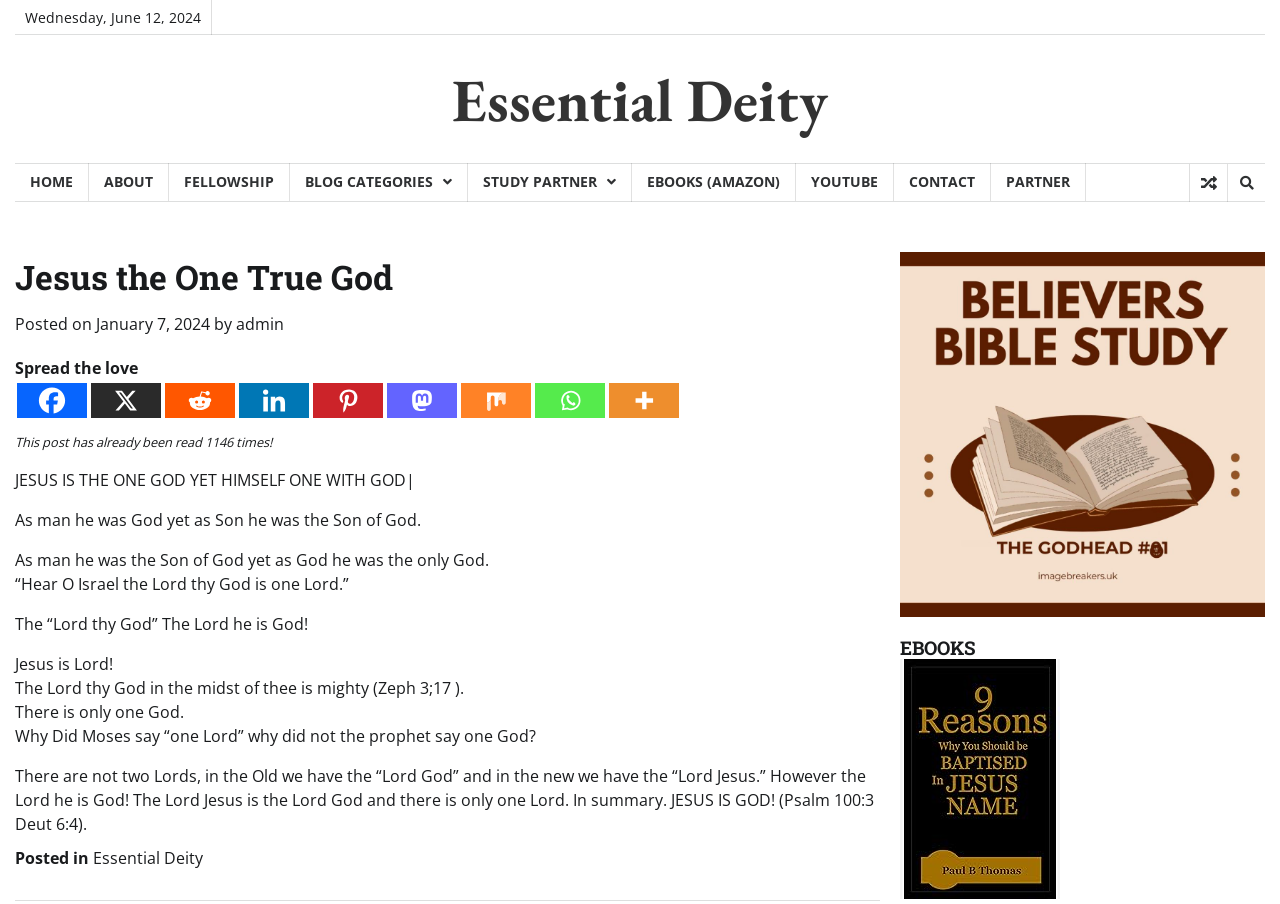Describe the webpage meticulously, covering all significant aspects.

The webpage is about Jesus being the one true God, with a focus on essential deity. At the top, there is a date "Wednesday, June 12, 2024" and a link to "Essential Deity". Below this, there is a navigation menu with links to "HOME", "ABOUT", "FELLOWSHIP", "BLOG CATEGORIES", "STUDY PARTNER", "EBOOKS (AMAZON)", "YOUTUBE", "CONTACT", and "PARTNER". 

To the right of the navigation menu, there are two icons, one representing a search function and another representing a user profile. 

The main content of the webpage is an article with the title "Jesus the One True God". The article has a heading, followed by information about the post, including the date "January 7, 2024" and the author "admin". Below this, there is a section with social media links to share the post. 

The article itself is divided into several paragraphs, discussing the concept of Jesus being the one true God, with quotes from the Bible. The text is interspersed with bold statements, such as "Jesus is Lord!" and "There is only one God." 

To the right of the article, there is a figure, which appears to be an image related to the topic. Below the article, there is a footer section with a link to "Essential Deity" and a copyright notice.